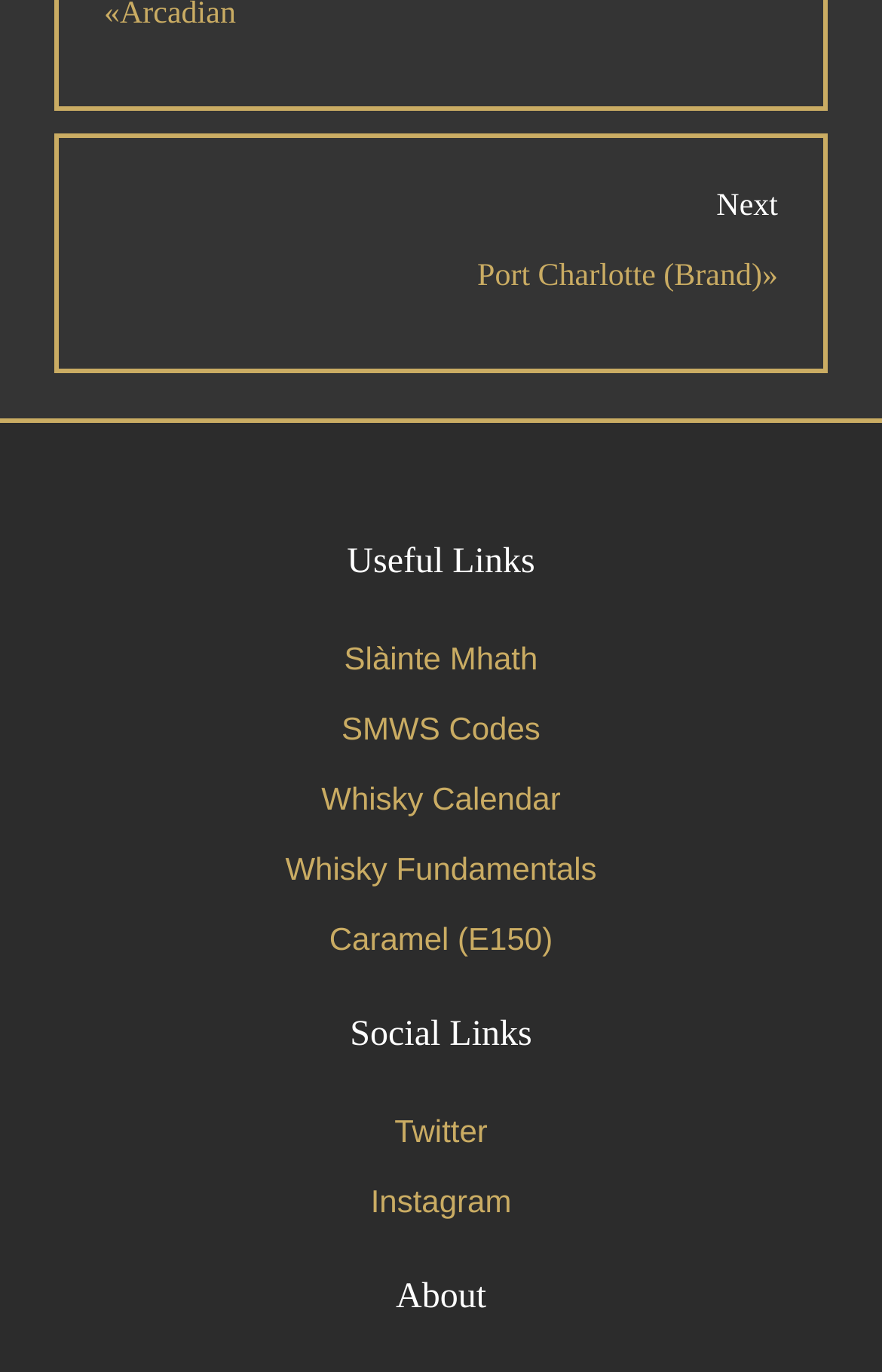Answer the question in one word or a short phrase:
What is the last link in the Useful Links section?

Whisky Fundamentals